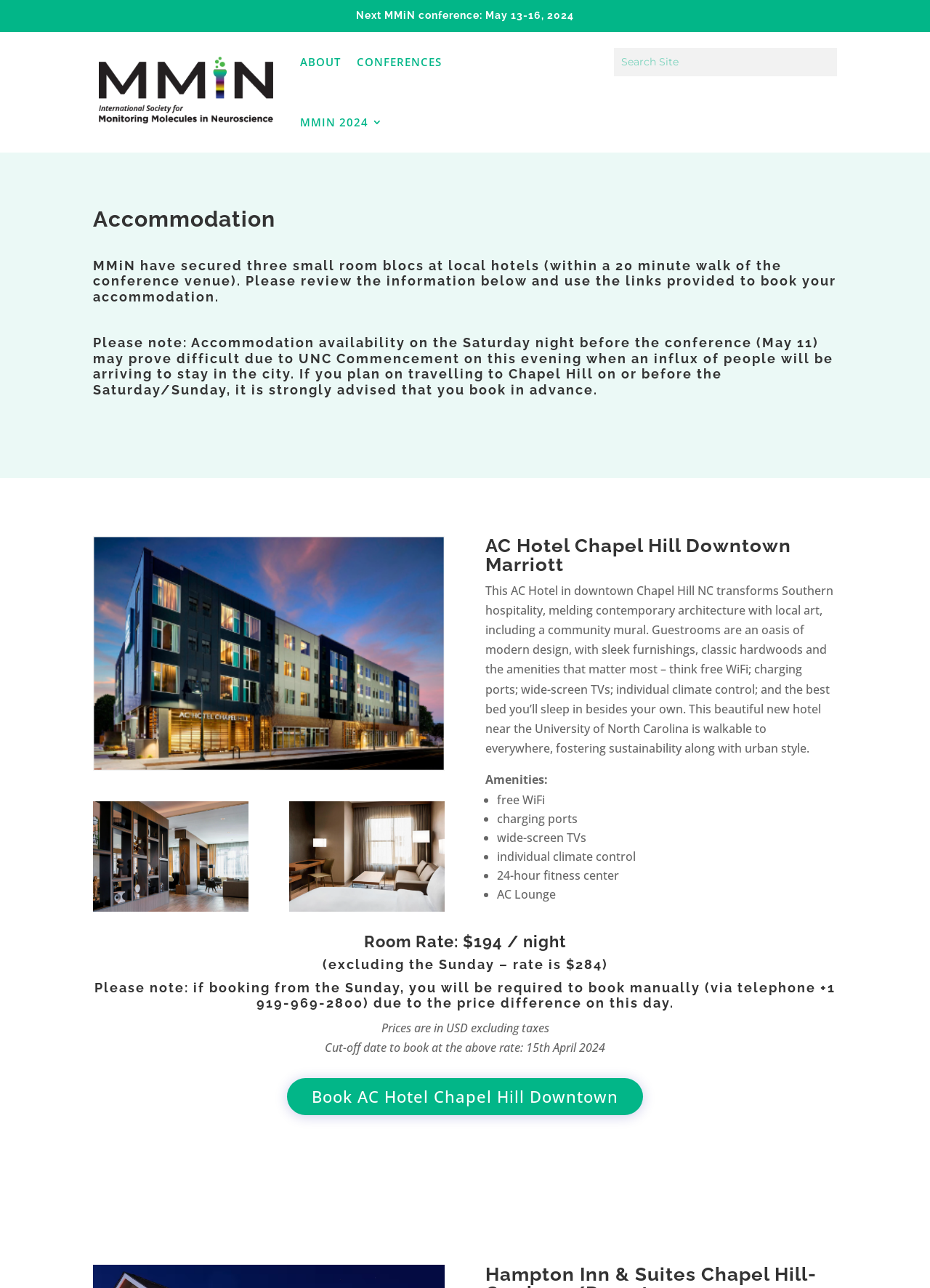Provide a brief response in the form of a single word or phrase:
What is the cut-off date to book at the above rate?

15th April 2024